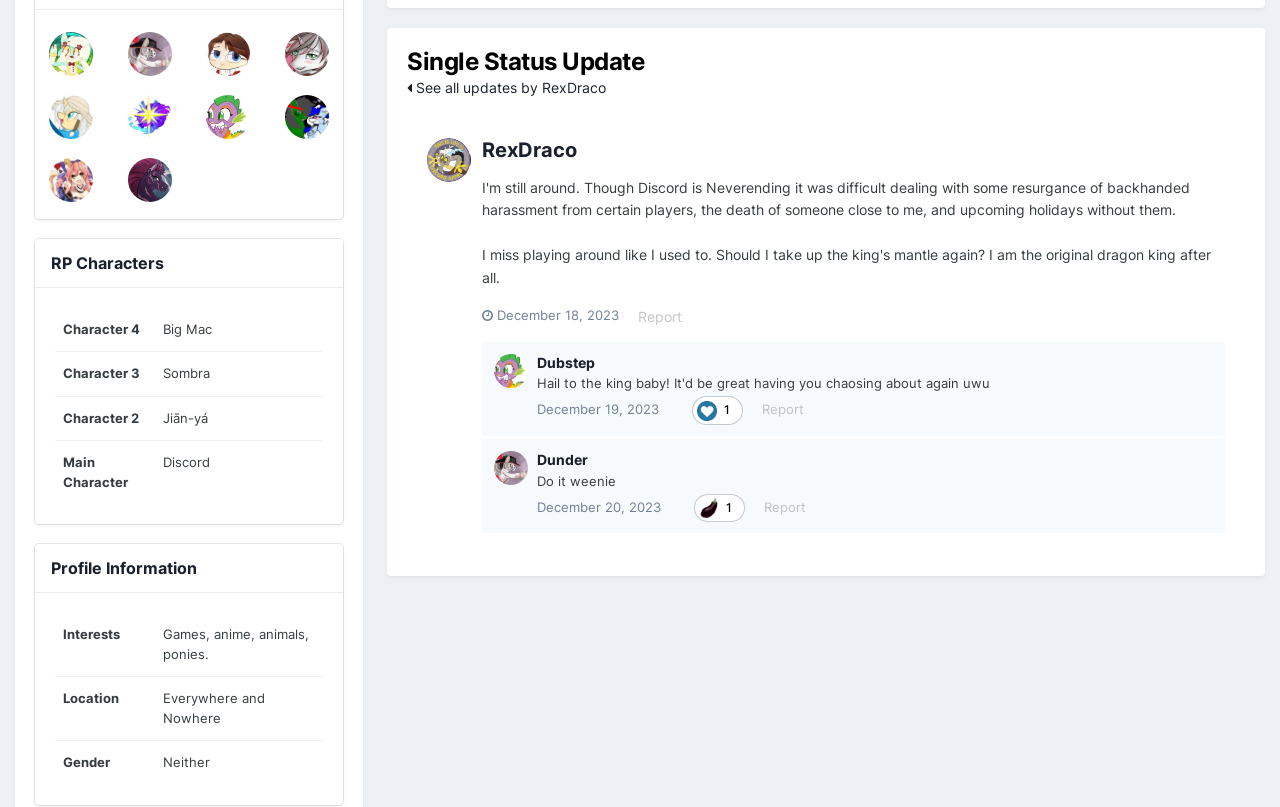Given the element description, predict the bounding box coordinates in the format (top-left x, top-left y, bottom-right x, bottom-right y), using floating point numbers between 0 and 1: December 18, 2023

[0.377, 0.381, 0.484, 0.4]